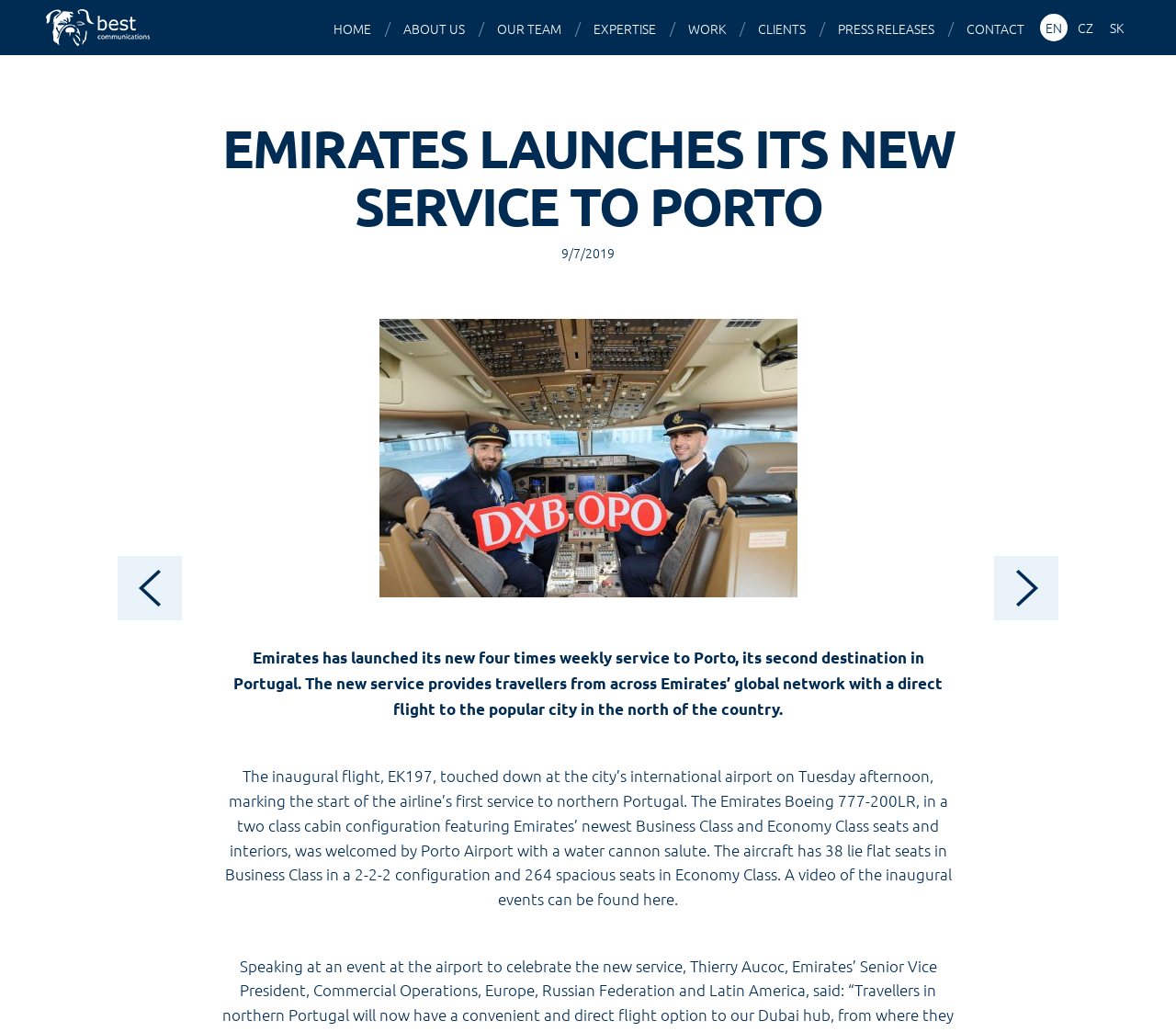Extract the text of the main heading from the webpage.

EMIRATES LAUNCHES ITS NEW SERVICE TO PORTO